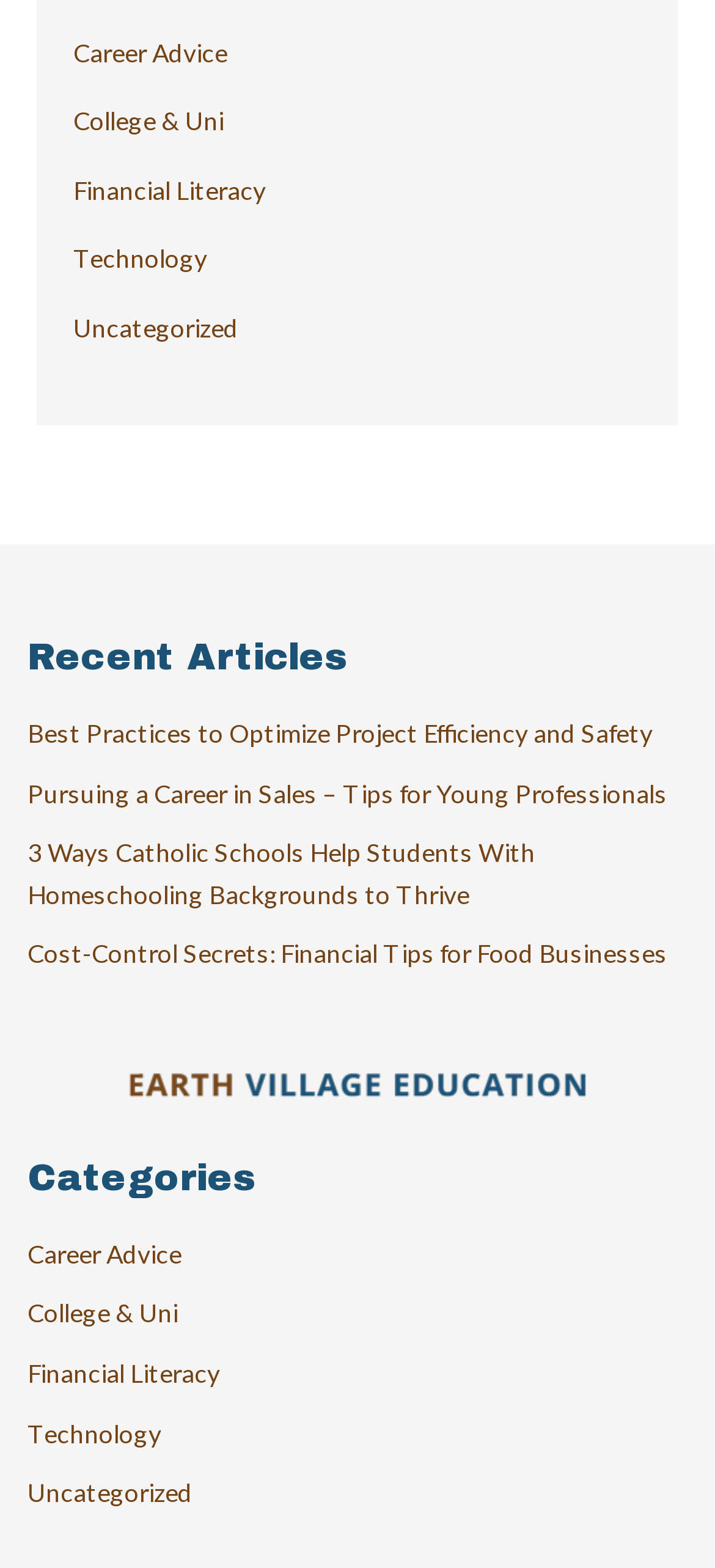Reply to the question with a single word or phrase:
What is the logo of the website?

earthvillageeducation.org logo